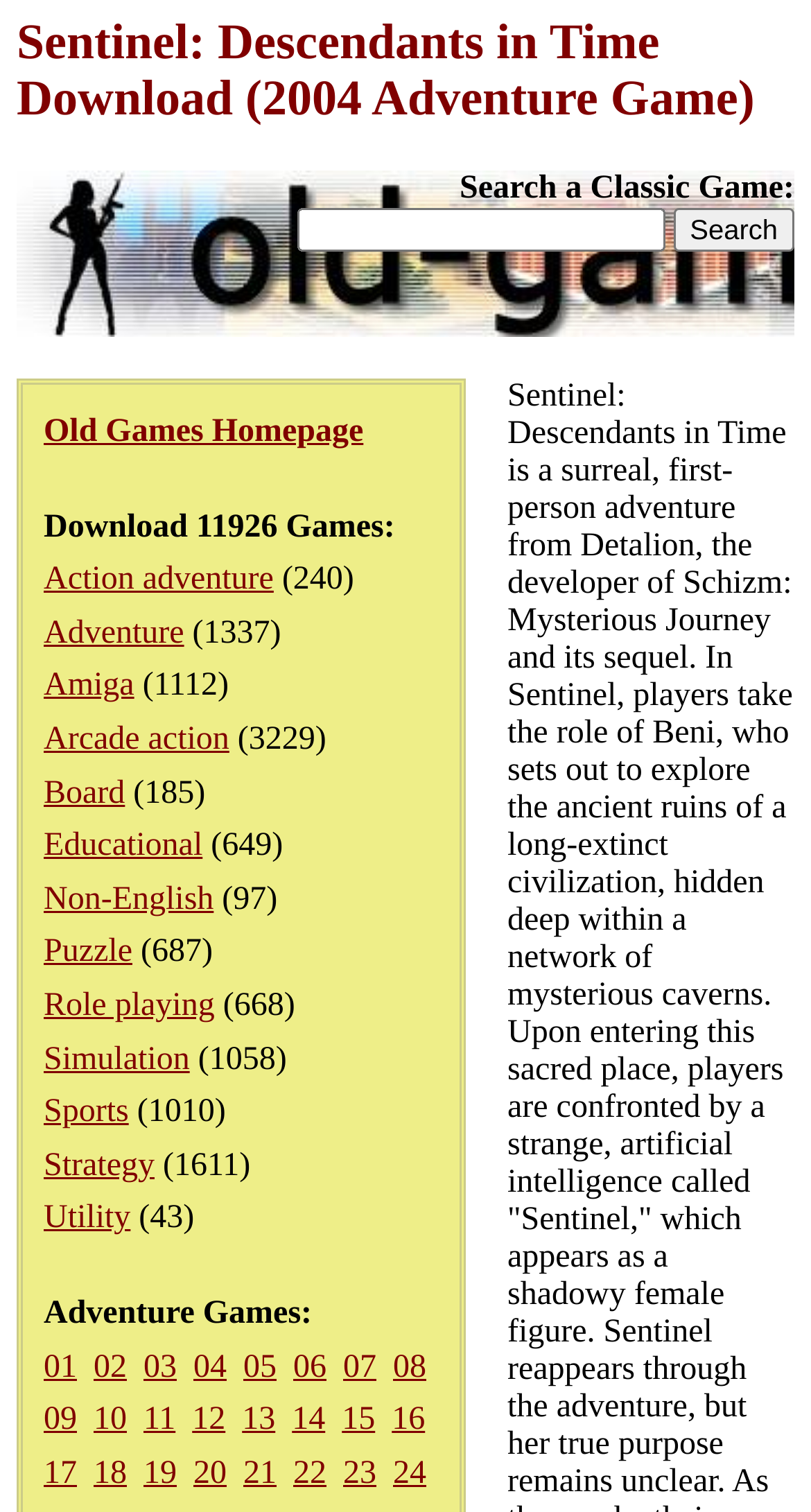Reply to the question with a brief word or phrase: What is the purpose of the search box?

Search a Classic Game